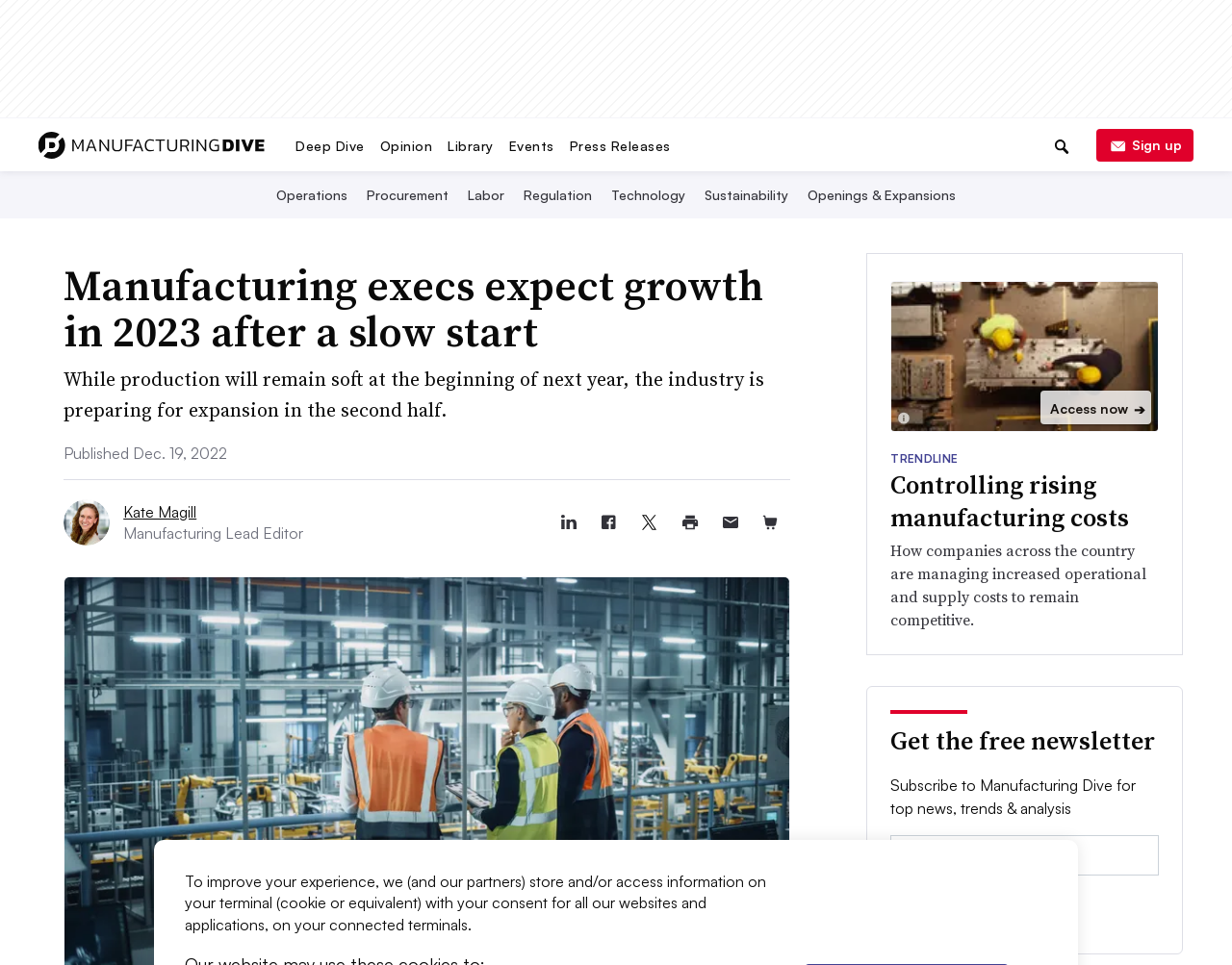Create an elaborate caption that covers all aspects of the webpage.

The webpage is a news article page focused on manufacturing industry leaders. At the top, there is a navigation menu with links to various sections of the website, including "Deep Dive", "Opinion", "Library", "Events", and "Press Releases". Below the navigation menu, there is a search bar with a search button and a "Topics" button.

The main content of the page is an article titled "Manufacturing execs expect growth in 2023 after a slow start". The article has a heading, a brief summary, and a publication date. Below the article title, there is a section with the author's name, "Kate Magill", and her title, "Manufacturing Lead Editor". There are also social media sharing links and a "Print article" button.

To the right of the article, there is a figure with a content image and a link to access the content. Below the figure, there is a section titled "TRENDLINE" with a heading "Controlling rising manufacturing costs" and a brief summary.

Further down the page, there is a section promoting a free newsletter with a heading "Get the free newsletter" and a brief description. Below this section, there is a form to subscribe to the newsletter with an email input field and a "Sign up" button.

At the very bottom of the page, there is a static text stating "To improve your experience, we (and our partners) store and/or access information on your terminal (cookie or equivalent) with your consent for all our websites and applications, on your connected terminals."